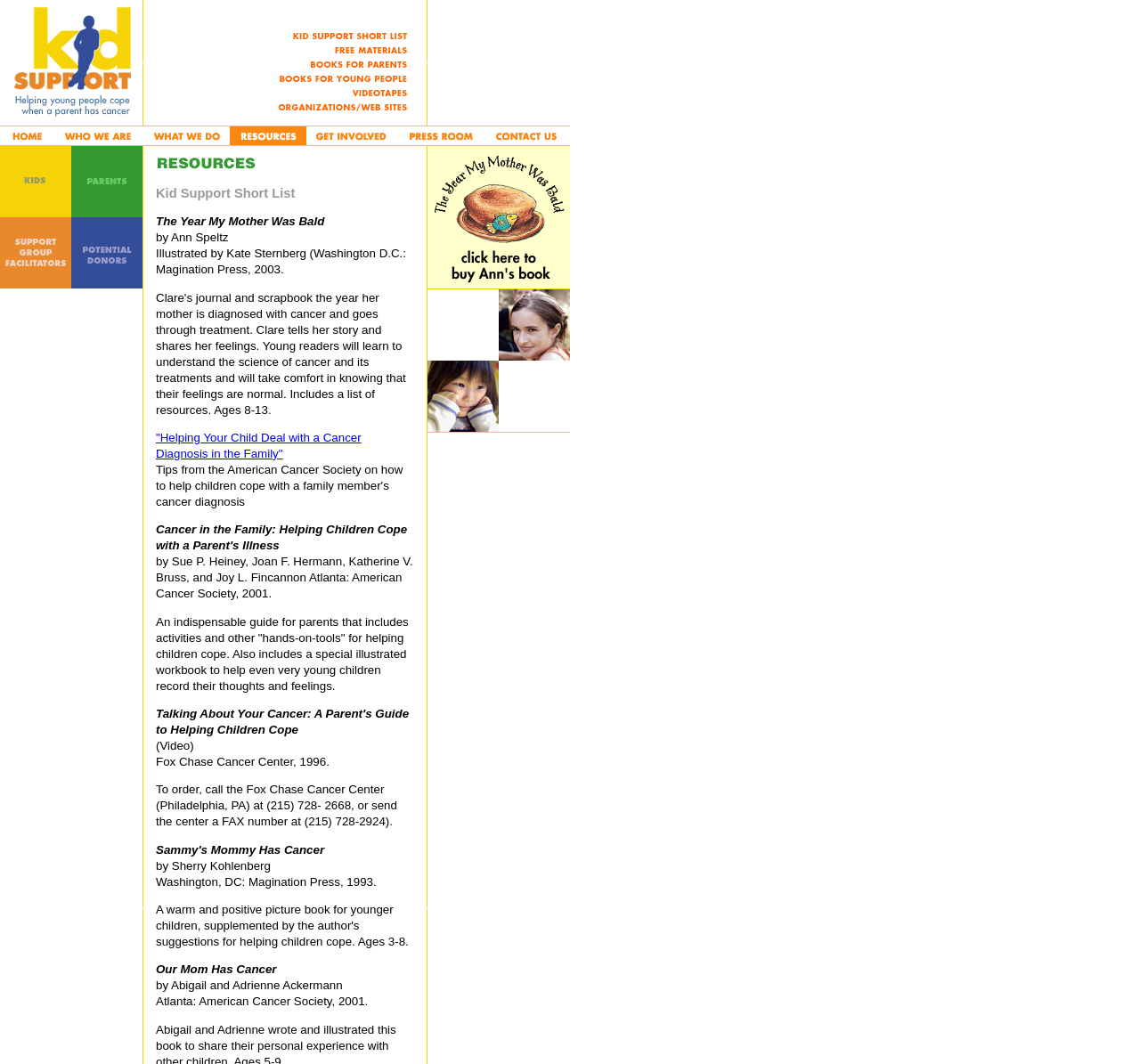Can you give a detailed response to the following question using the information from the image? How many links are in the second table?

The second table on the webpage has 6 rows, each containing a link. The links are arranged horizontally across the table.